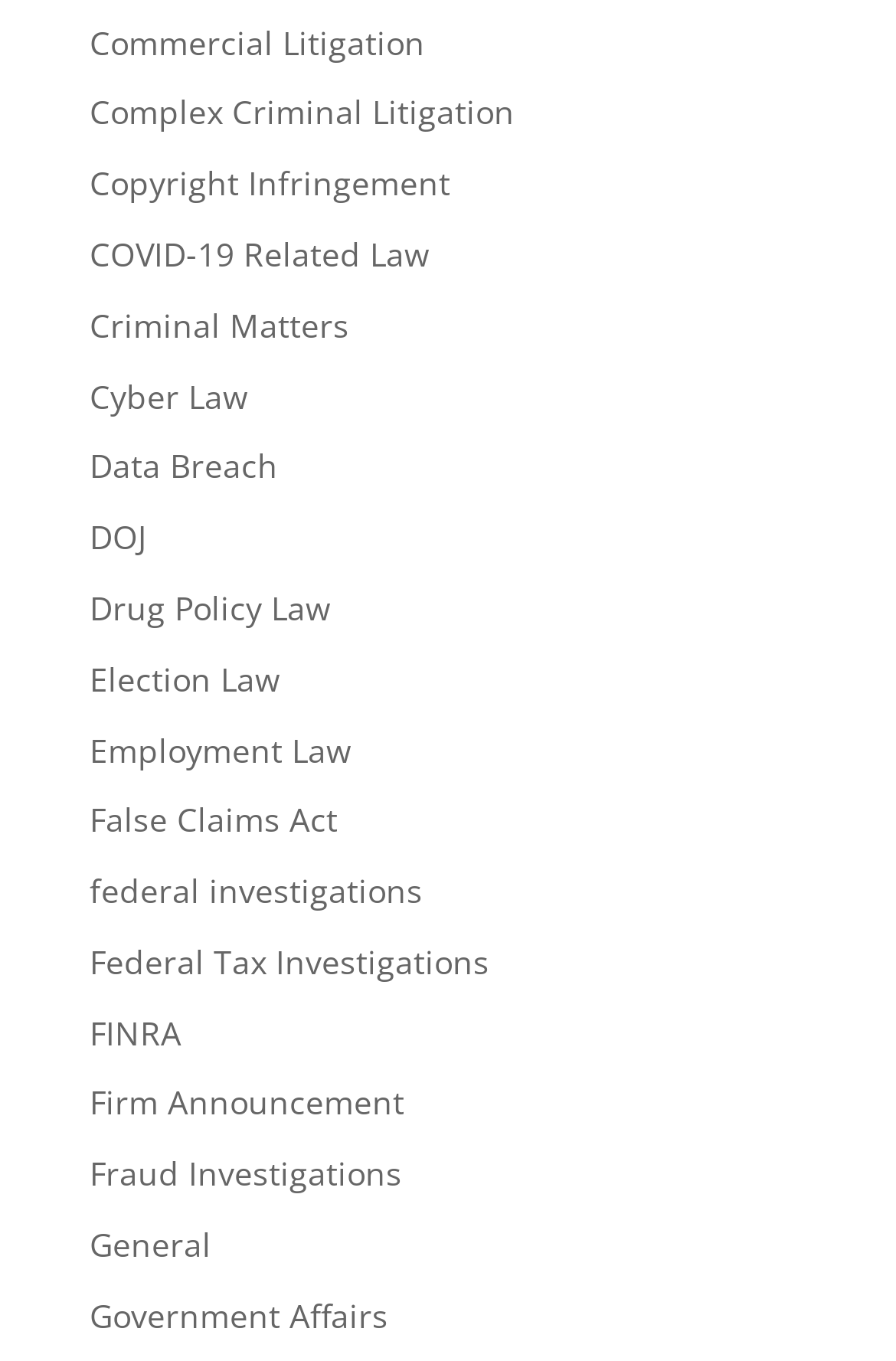Locate the bounding box coordinates of the region to be clicked to comply with the following instruction: "Learn about Federal Tax Investigations". The coordinates must be four float numbers between 0 and 1, in the form [left, top, right, bottom].

[0.1, 0.69, 0.546, 0.722]